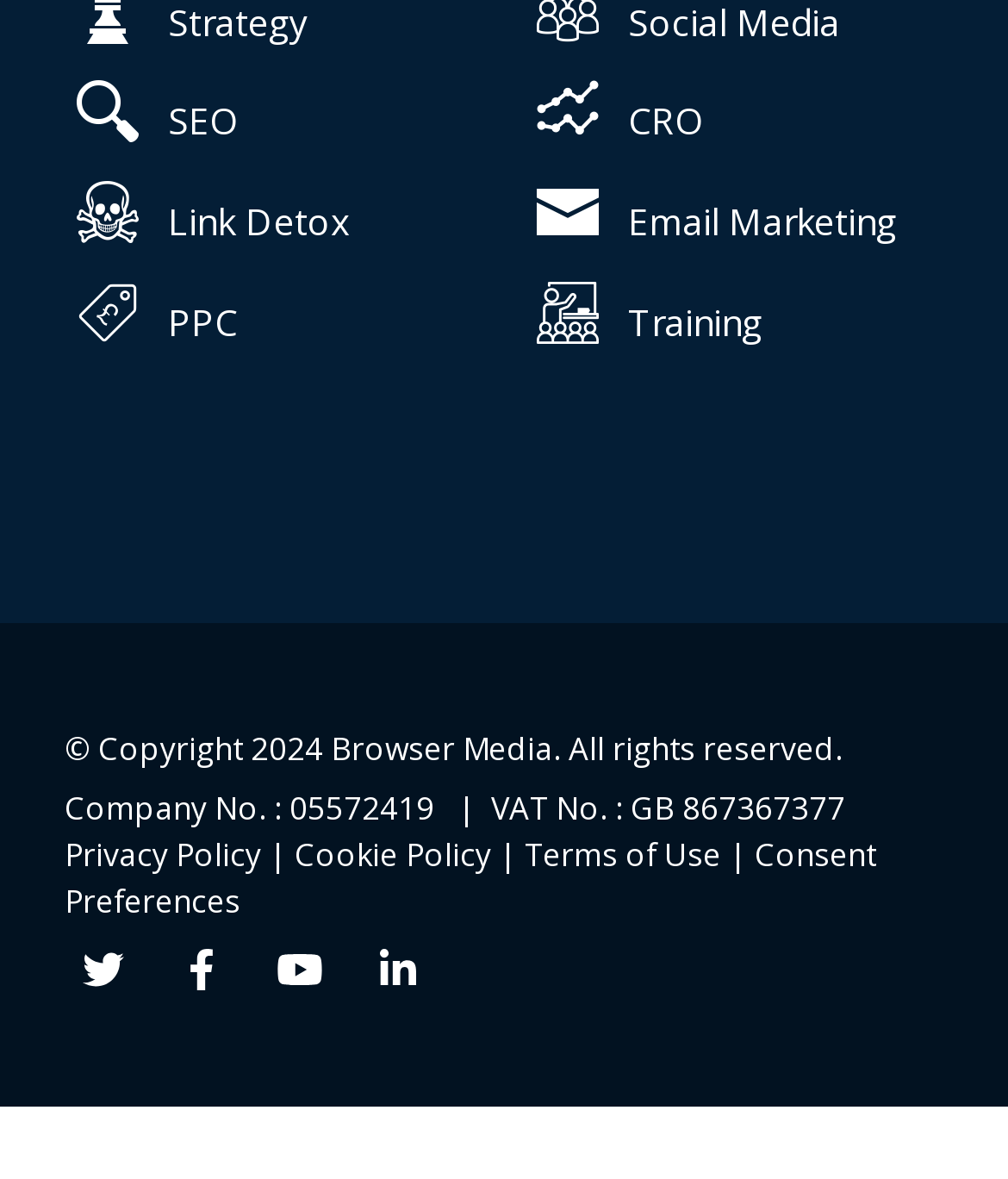Highlight the bounding box coordinates of the element you need to click to perform the following instruction: "Click SEO."

[0.064, 0.082, 0.236, 0.123]